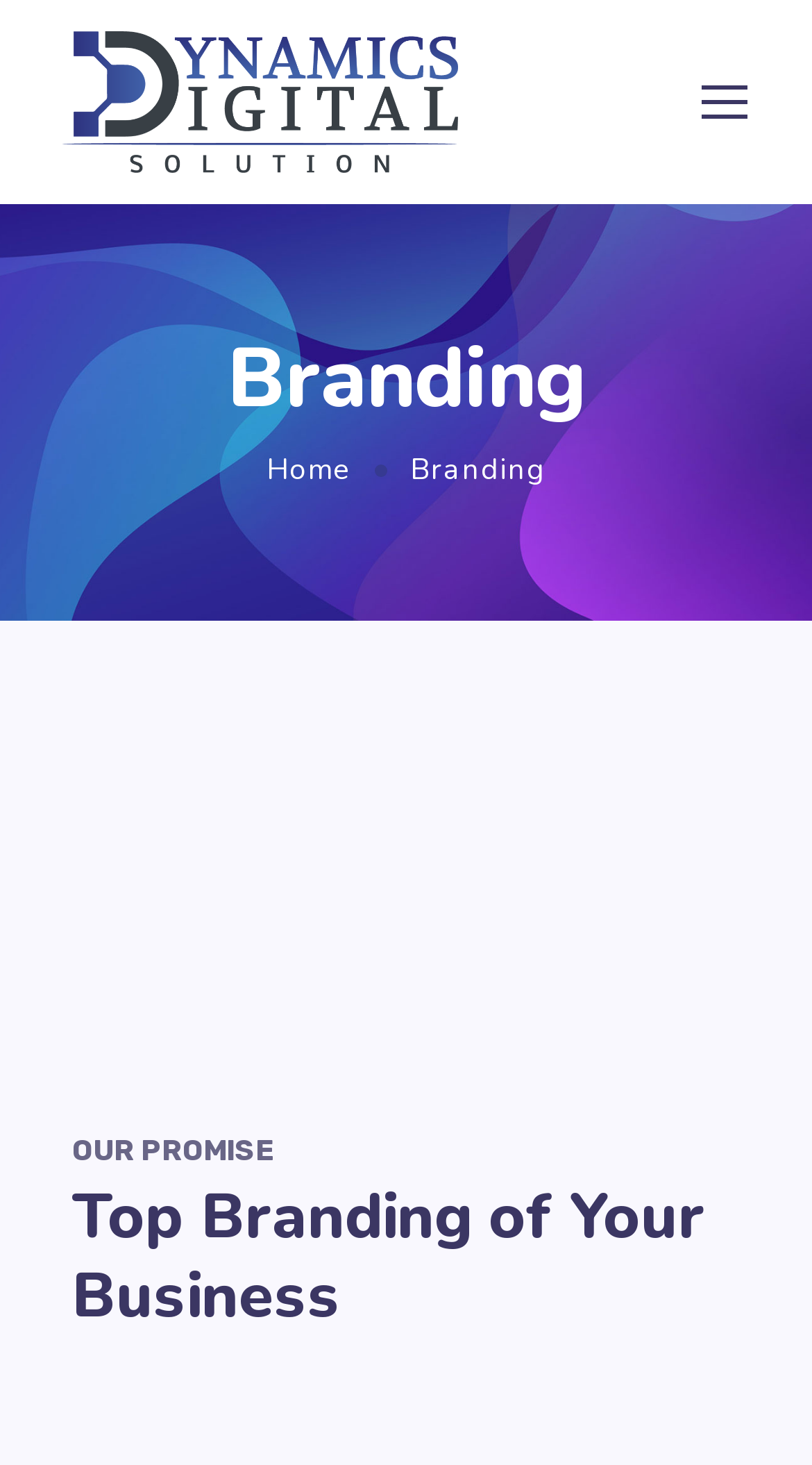What is the main topic of this webpage? Look at the image and give a one-word or short phrase answer.

Branding